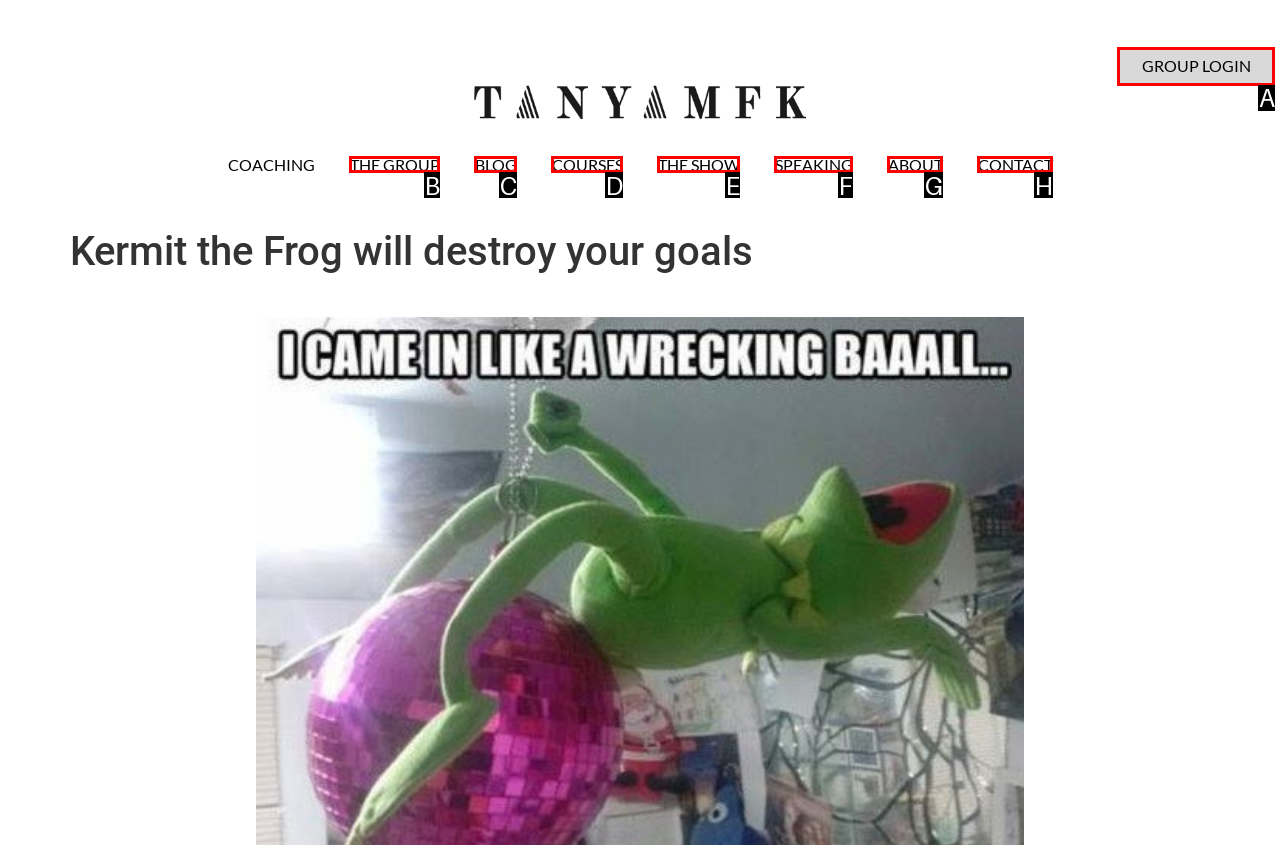Point out the HTML element I should click to achieve the following task: login to the group Provide the letter of the selected option from the choices.

A